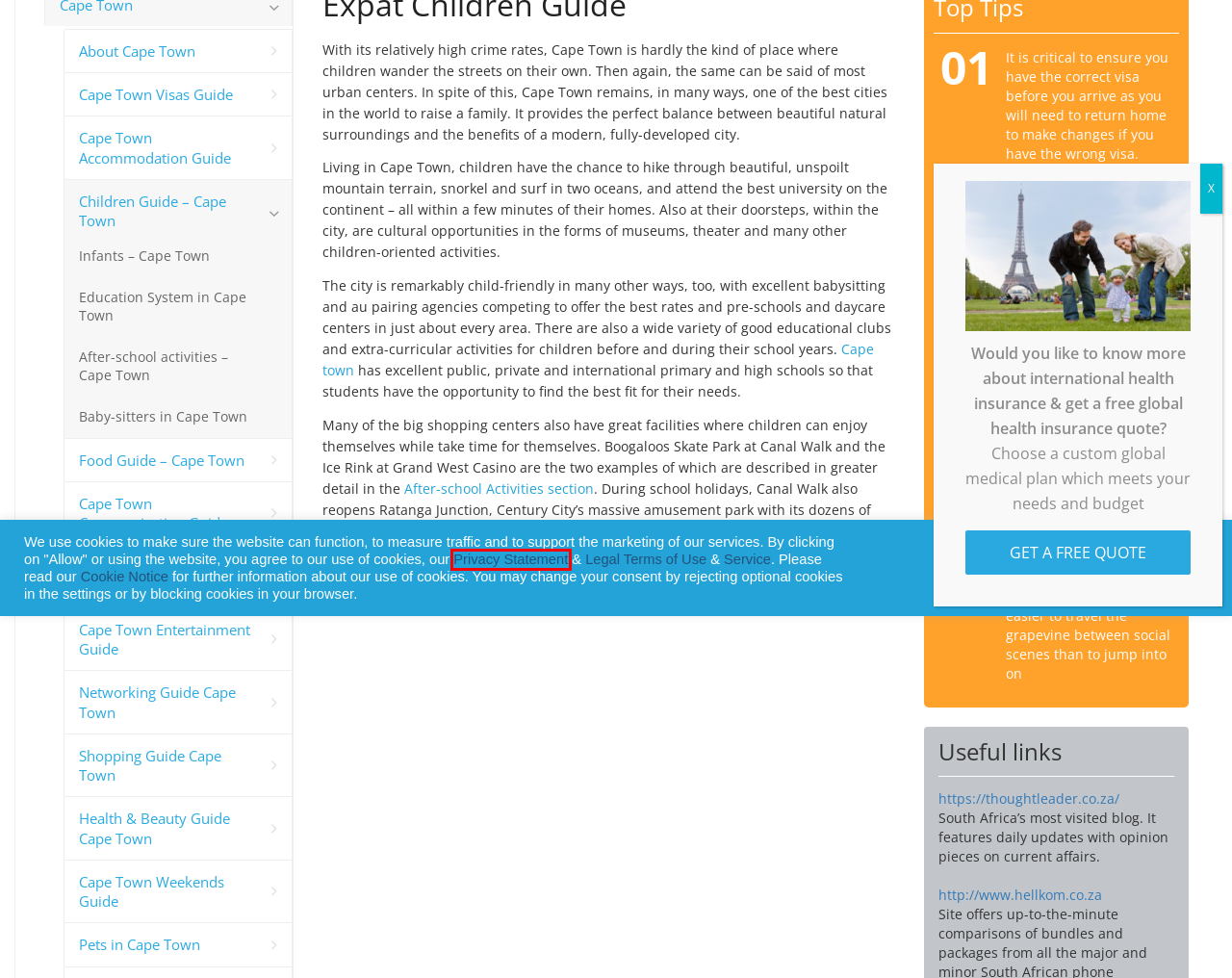Given a screenshot of a webpage with a red bounding box around an element, choose the most appropriate webpage description for the new page displayed after clicking the element within the bounding box. Here are the candidates:
A. Baby-Sitters in Cape Town | Expat Info Desk
B. Expat Info Desk Privacy Policy : Expat Info Desk
C. A Guide for Expats to Health & Beauty in Cape Town | Expat Info Desk
D. Terms of Use of Expat Info Desk Website : Expat Info Desk
E. Cookies Policy - Expat Info Desk
F. Cape Town Entertainment Guide for Expat and Global Nomads | Expat Info Desk
G. After-school Activities in Cape Town | Expat Info Desk
H. Thought Leader opinion pieces brought to you by the Mail & Guardian.

B